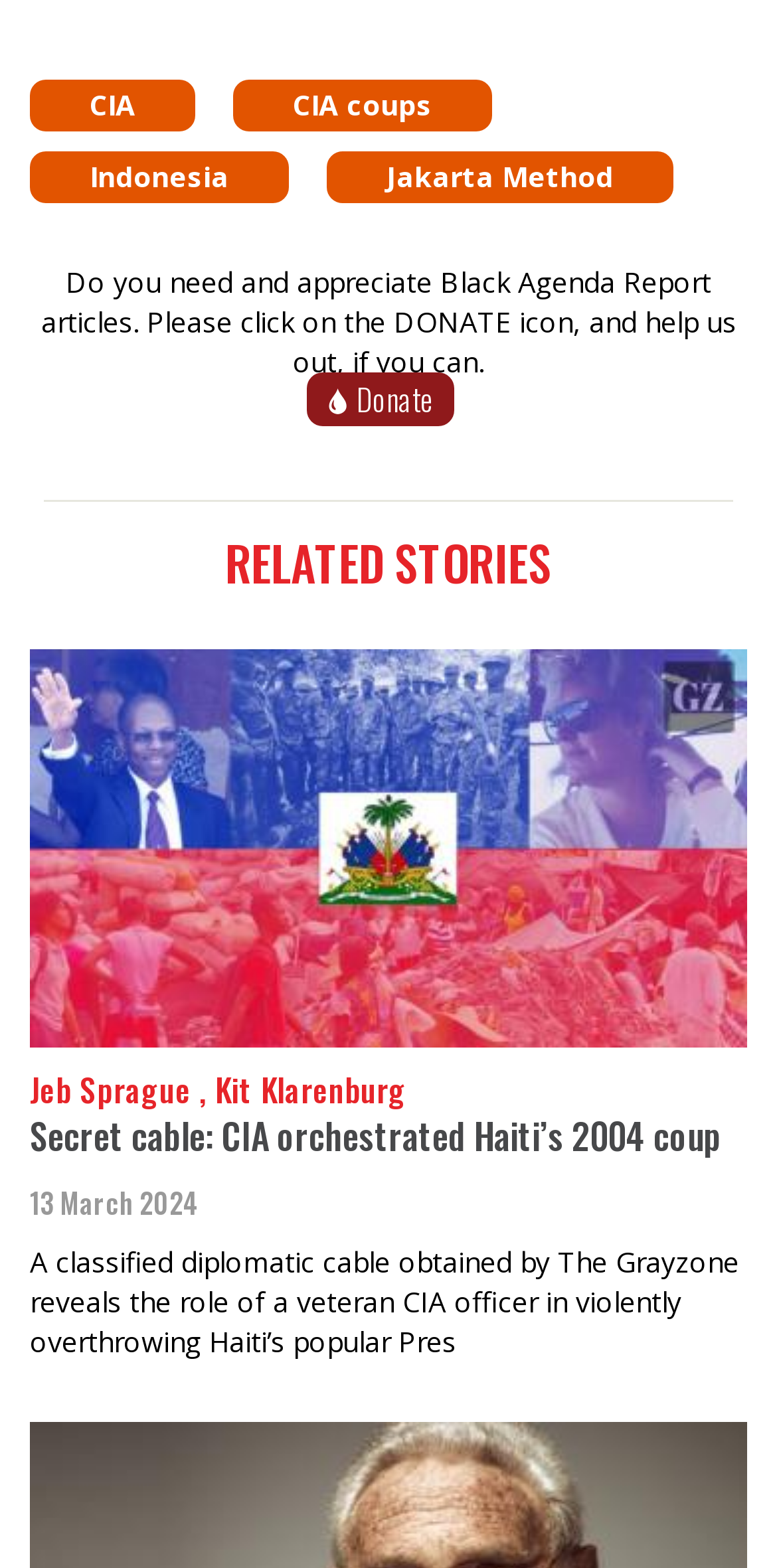What is the request made to the users in the static text?
Refer to the screenshot and respond with a concise word or phrase.

To donate